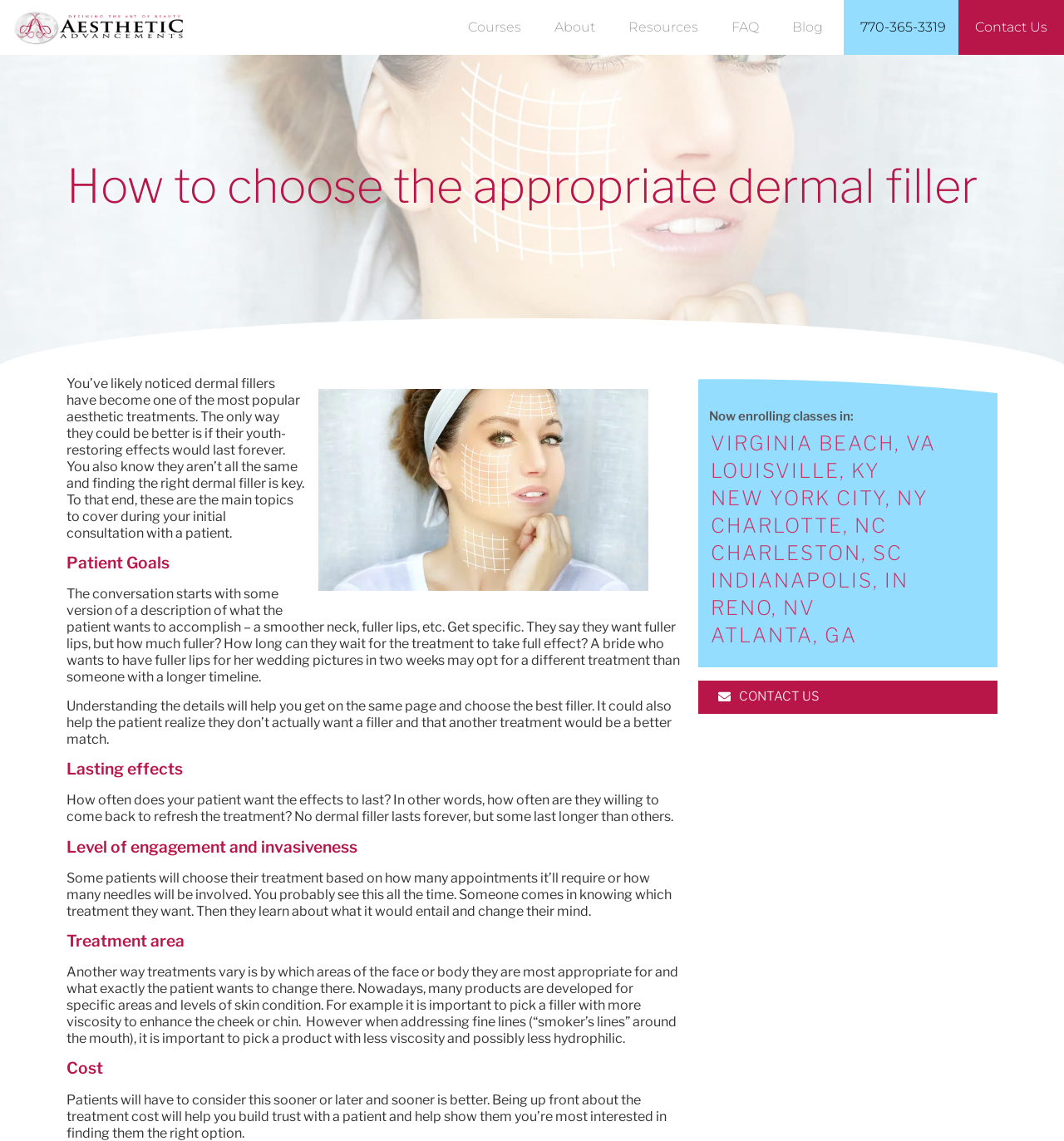Determine the coordinates of the bounding box that should be clicked to complete the instruction: "Read about Patient Goals". The coordinates should be represented by four float numbers between 0 and 1: [left, top, right, bottom].

[0.062, 0.485, 0.641, 0.502]